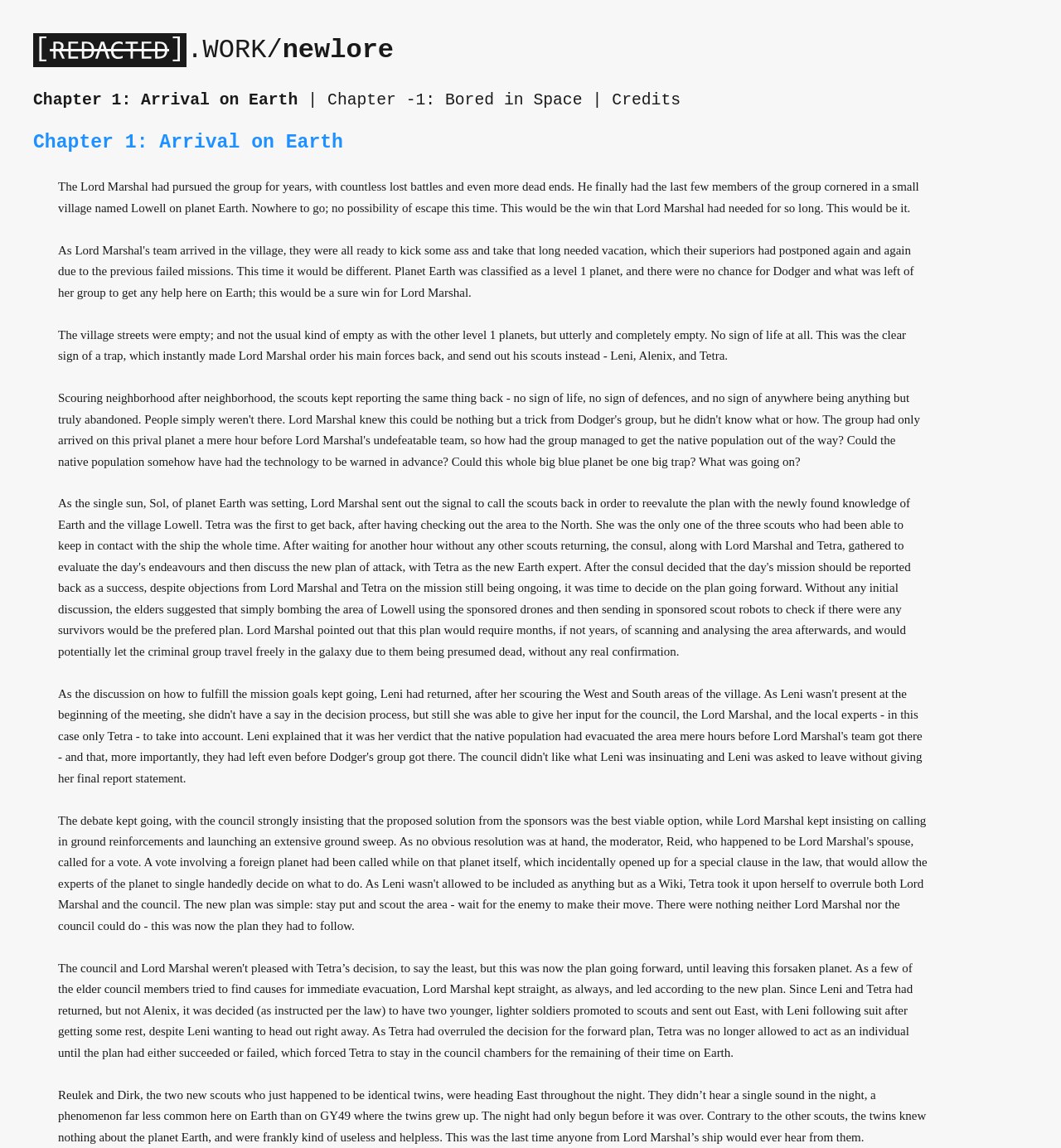Write an elaborate caption that captures the essence of the webpage.

The webpage appears to be a storytelling platform, specifically showcasing the work of "newlore" with a focus on a narrative titled "The [REDACTED] work of newlore". 

At the top left of the page, there is an image with the title "REDACTED", accompanied by a link labeled ".WORK" to the right. Below these elements, there are four chapter links: "Chapter 1: Arrival on Earth", "Chapter -1: Bored in Space", and "Credits", separated by vertical lines.

The main content of the page is a story, which begins with a heading "Chapter 1: Arrival on Earth". The story is divided into three paragraphs, each describing a scene. The first paragraph sets the scene for a confrontation between the Lord Marshal and a group in a village named Lowell on planet Earth. The second paragraph describes the empty village streets, which prompts the Lord Marshal to send out scouts instead of his main forces. The third and final paragraph follows two new scouts, Reulek and Dirk, who are identical twins, as they head East throughout the night, unaware of the planet Earth and its surroundings.